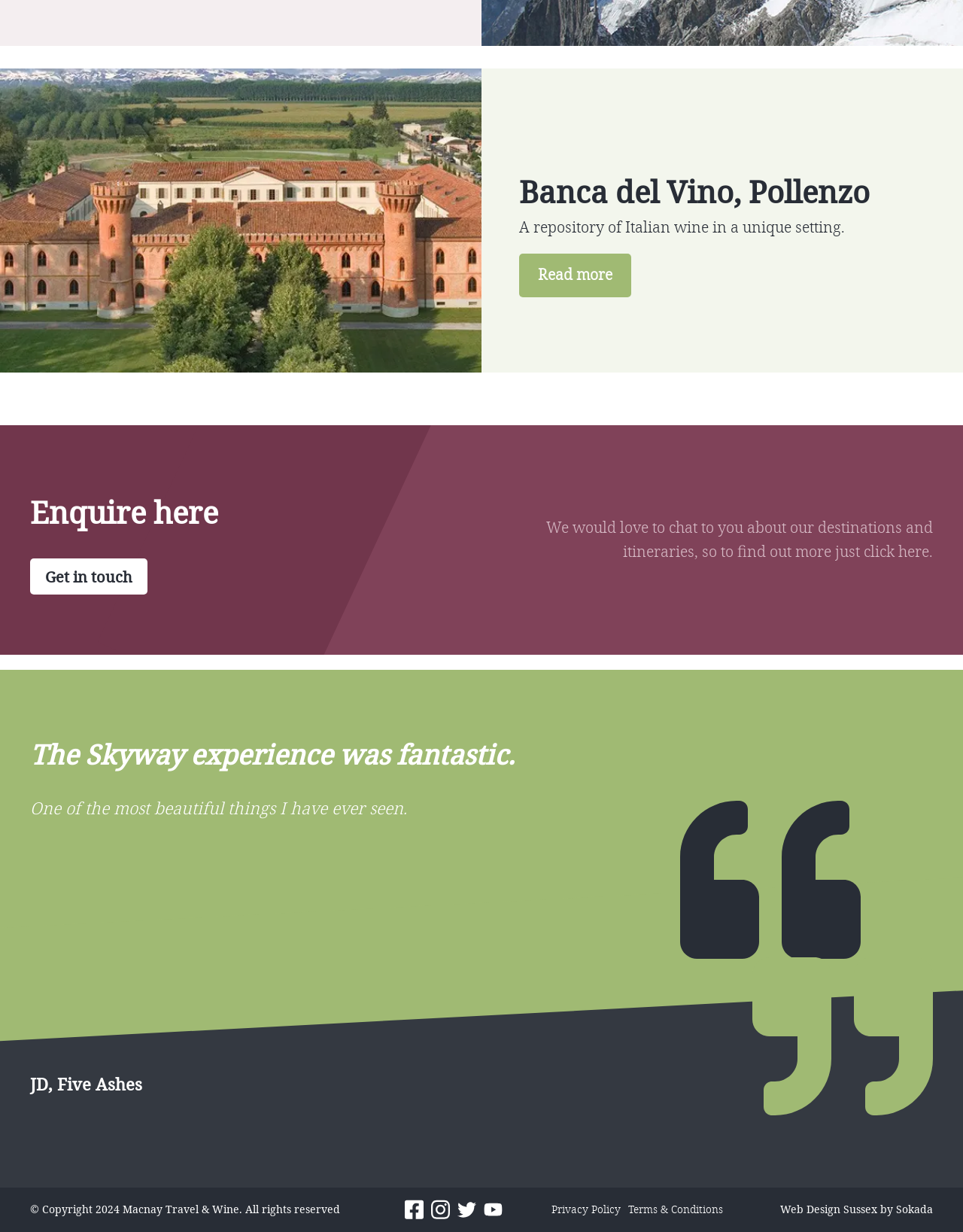Determine the bounding box coordinates of the region to click in order to accomplish the following instruction: "Explore the Skyway experience". Provide the coordinates as four float numbers between 0 and 1, specifically [left, top, right, bottom].

[0.031, 0.596, 0.969, 0.629]